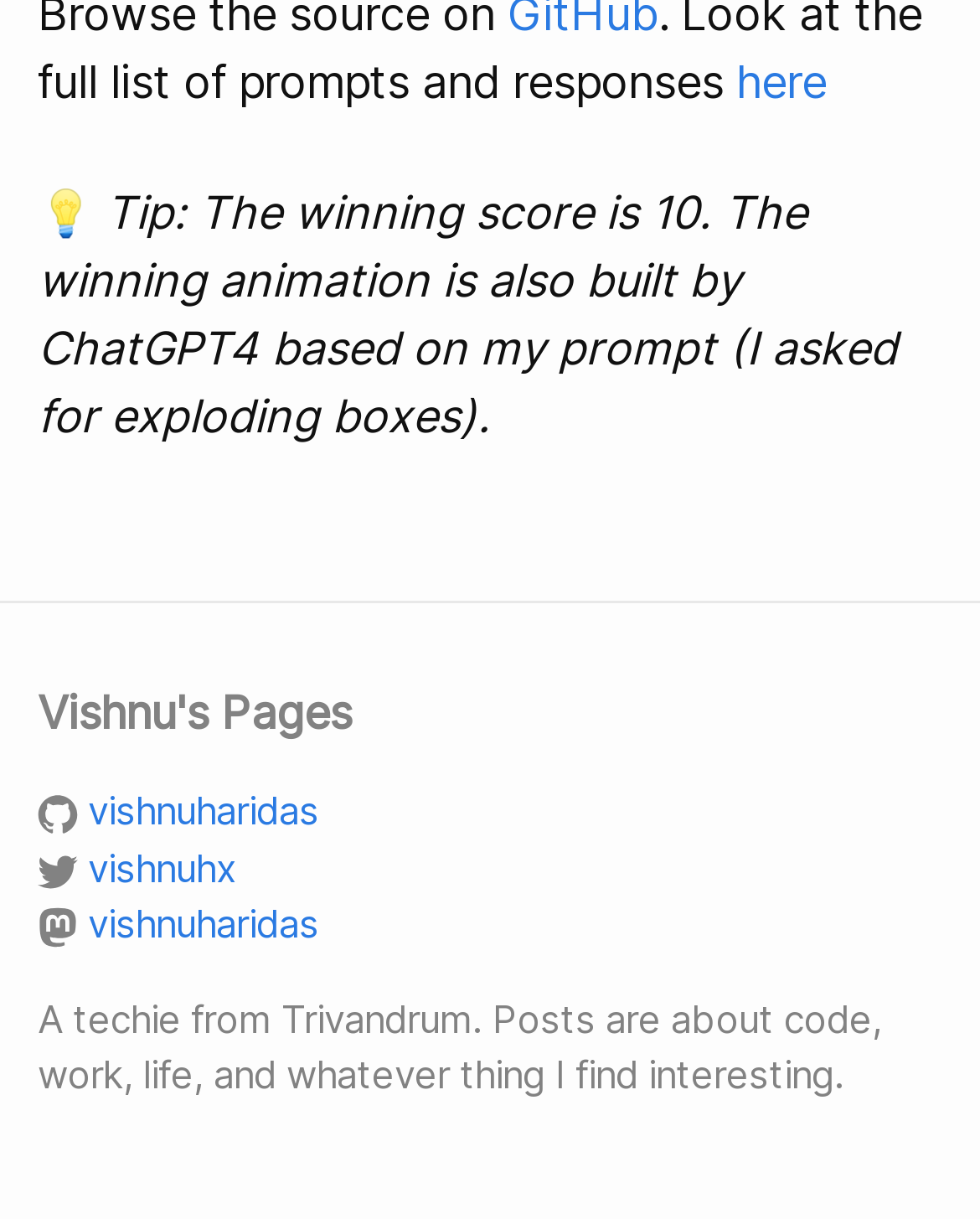What is the symbol displayed at the top of the webpage?
Please provide a single word or phrase in response based on the screenshot.

💡